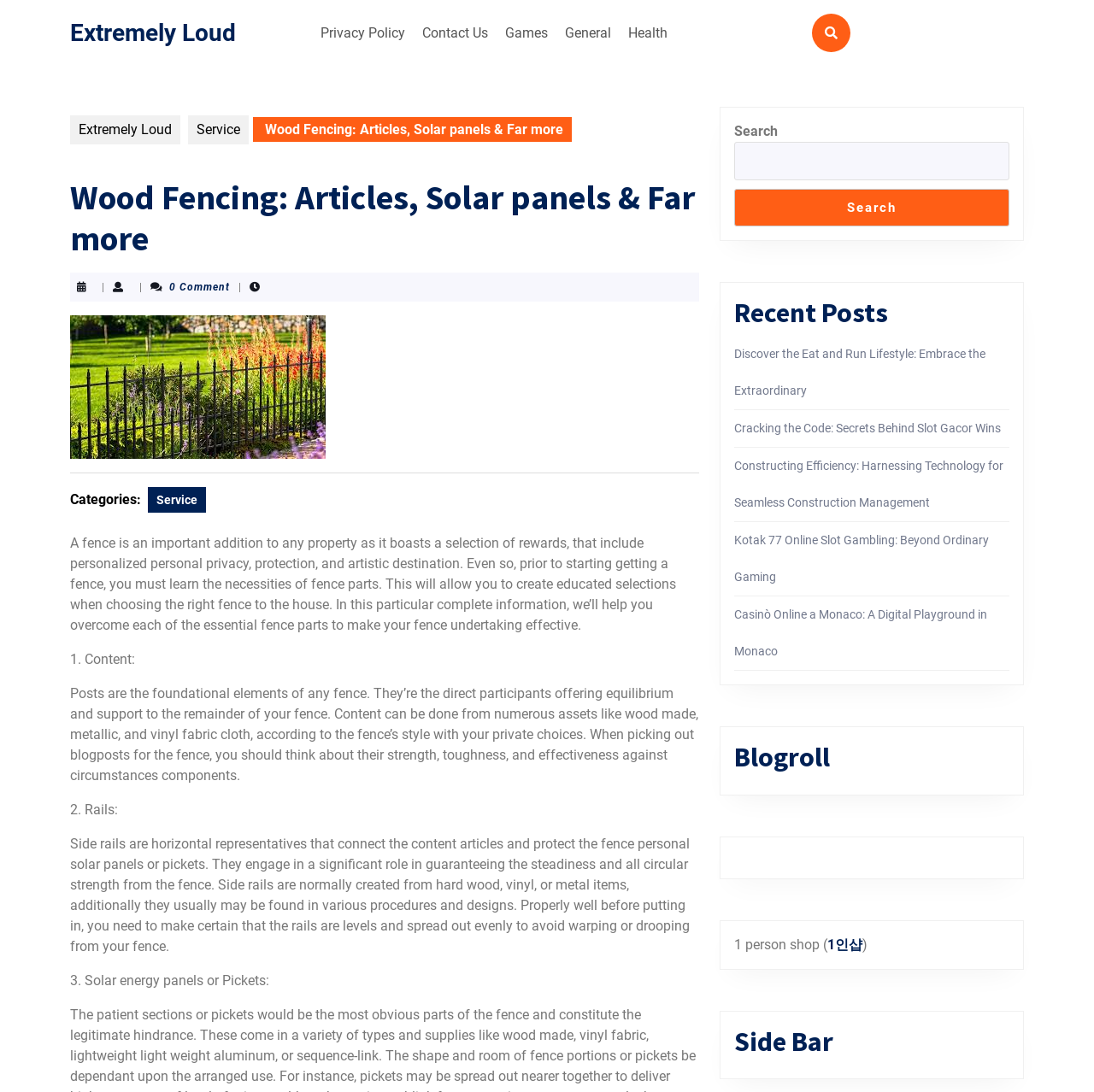Using the element description provided, determine the bounding box coordinates in the format (top-left x, top-left y, bottom-right x, bottom-right y). Ensure that all values are floating point numbers between 0 and 1. Element description: Health

[0.568, 0.014, 0.616, 0.046]